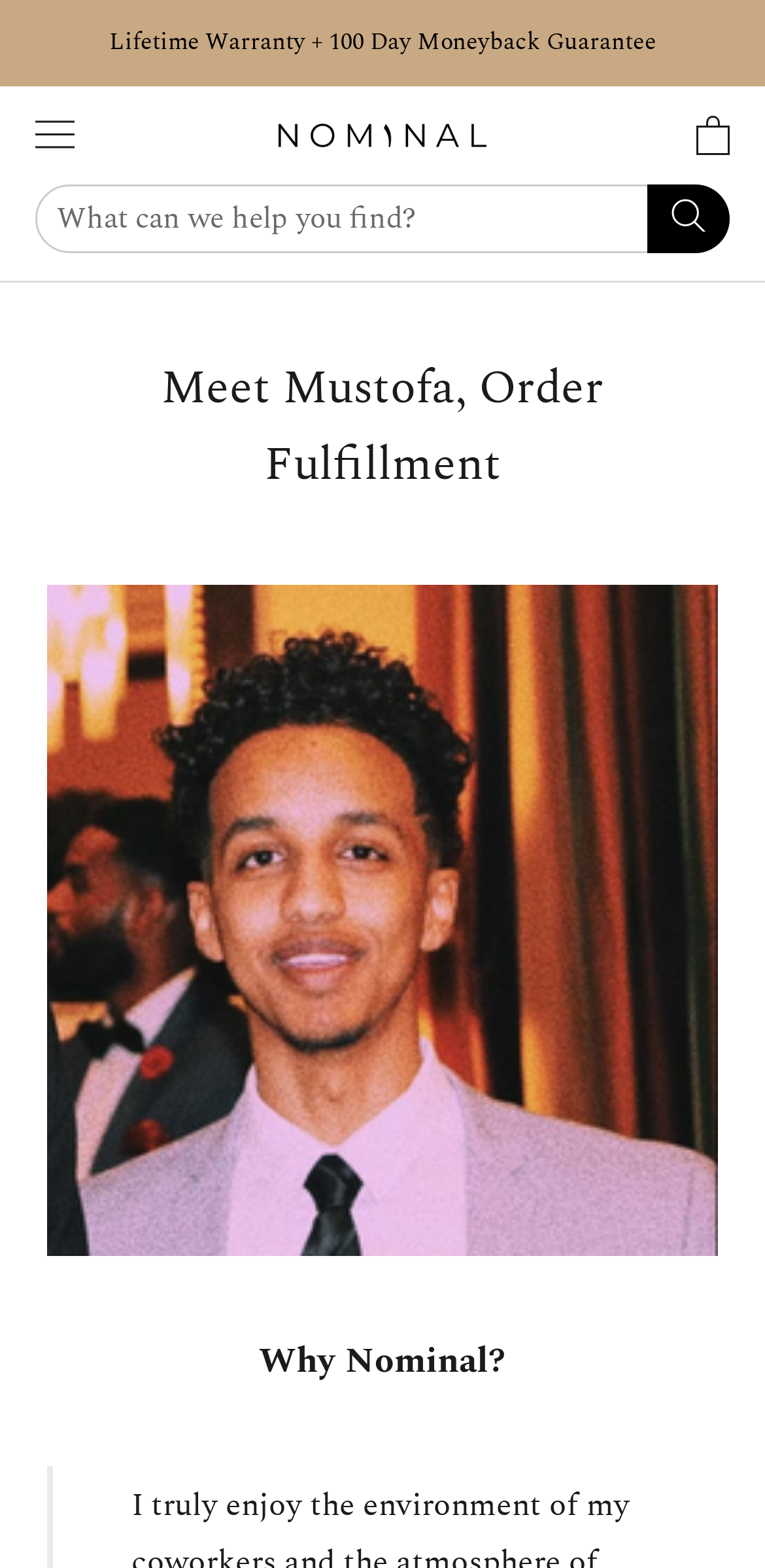Offer an in-depth caption of the entire webpage.

The webpage appears to be a personal profile page, specifically about Mustofa, an Order Fulfillment team member at Nominal. At the top-left corner, there is a cart icon image, accompanied by another image of similar size. Below these images, a banner-like element displays the text "Lifetime Warranty + 100 Day Moneyback Guarantee". 

To the right of the banner, an "Open navigation" button is located, which is not expanded. Next to it, a search bar is positioned, with a searchbox that contains the placeholder text "What can we find for you?". The search bar also has a "Search" link at the far right. 

In the top-center area, the company name "Nominal" is displayed as a link, accompanied by a small image of the Nominal logo. At the top-right corner, there is another link with no text. 

The main content area is divided into two sections. The top section has a heading "Meet Mustofa, Order Fulfillment" and appears to be an introduction or a brief bio of Mustofa. The bottom section has a heading "Why Nominal?" and contains a passage of text that discusses Mustofa's positive experience working at Nominal, including the enjoyable work environment, opportunities for growth, and fulfillment of his passion.